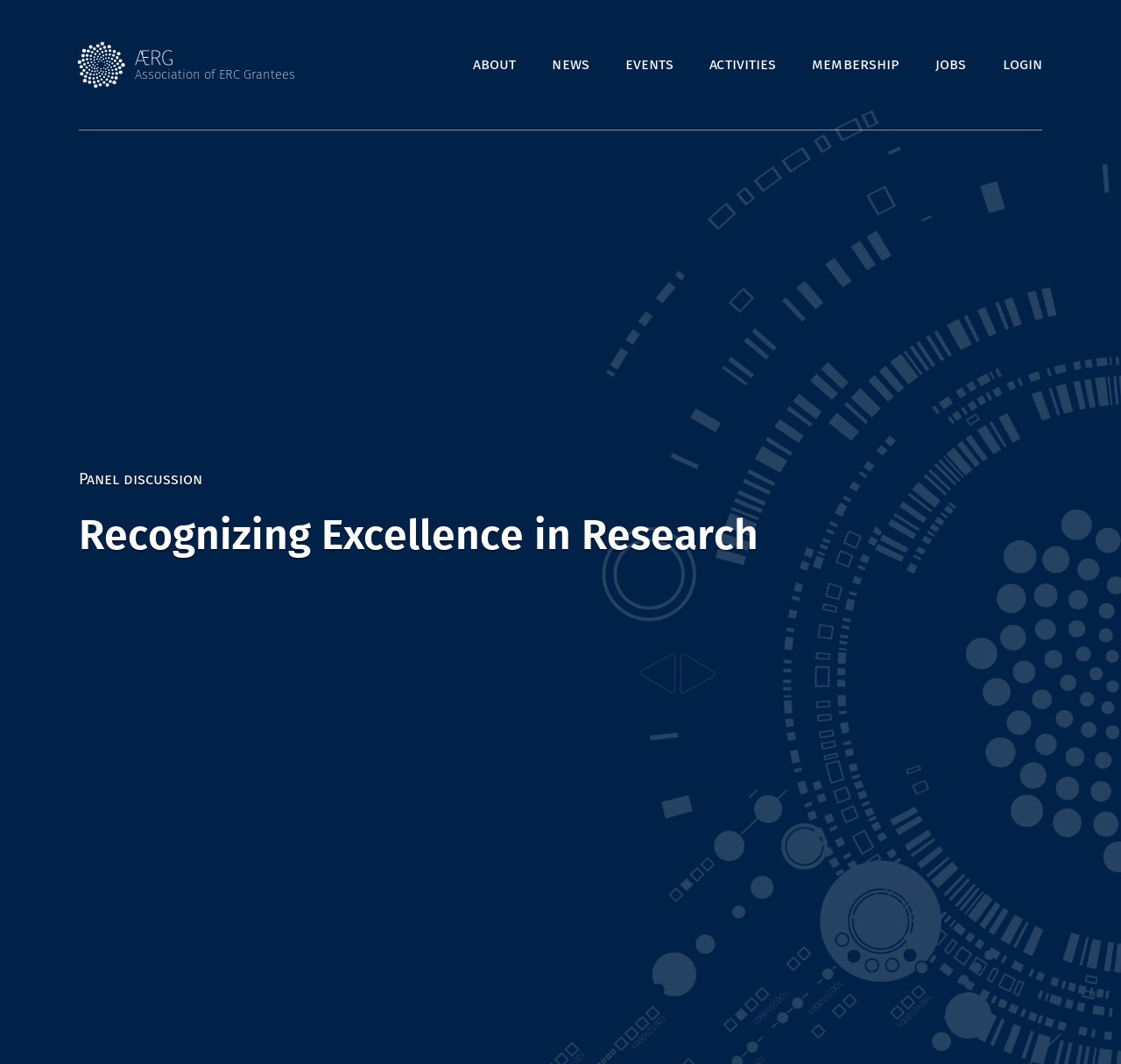Determine the bounding box coordinates of the target area to click to execute the following instruction: "login to account."

[0.887, 0.0, 0.937, 0.121]